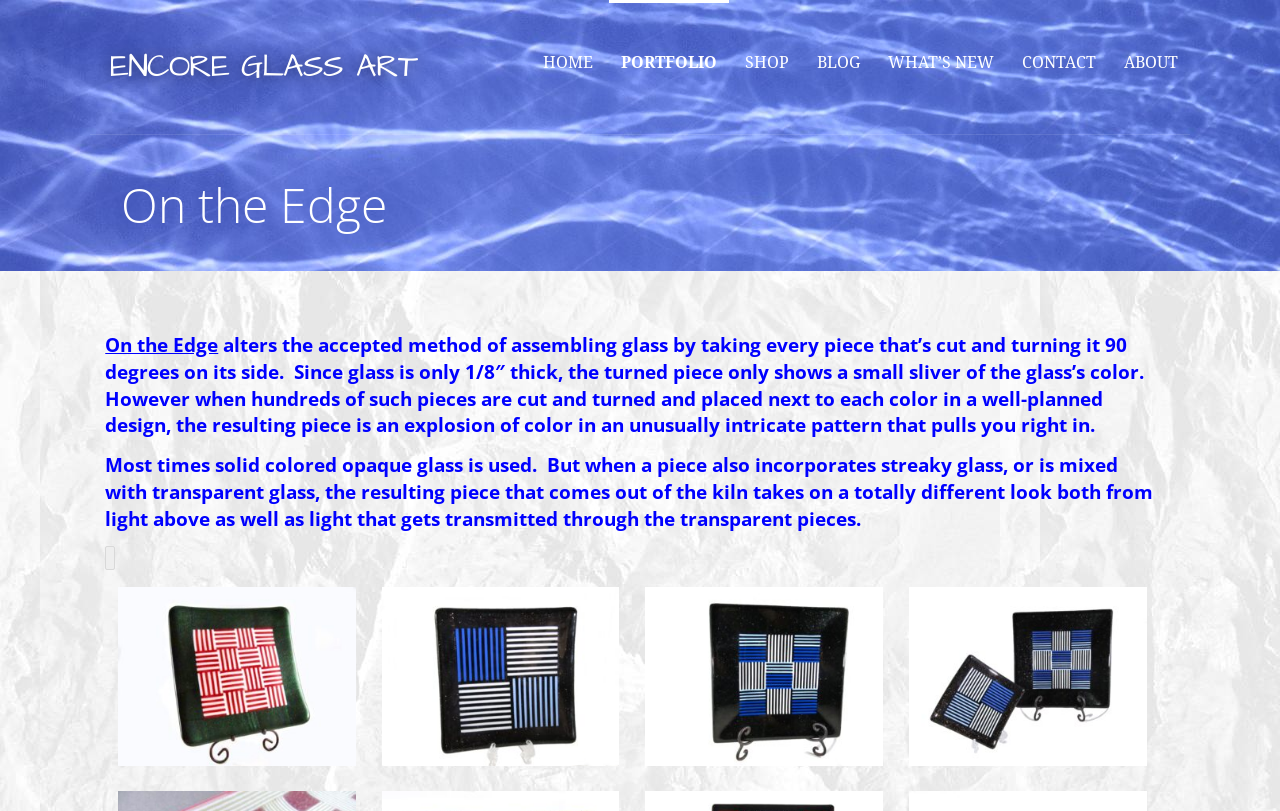What type of glass is often used?
Answer briefly with a single word or phrase based on the image.

Solid colored opaque glass